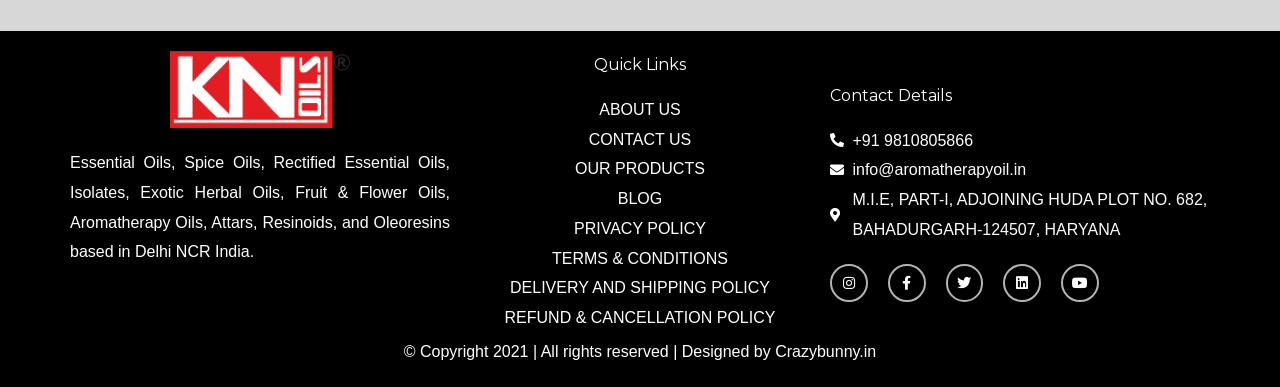Provide a brief response to the question using a single word or phrase: 
What is the company name?

Kanha Nature Oils